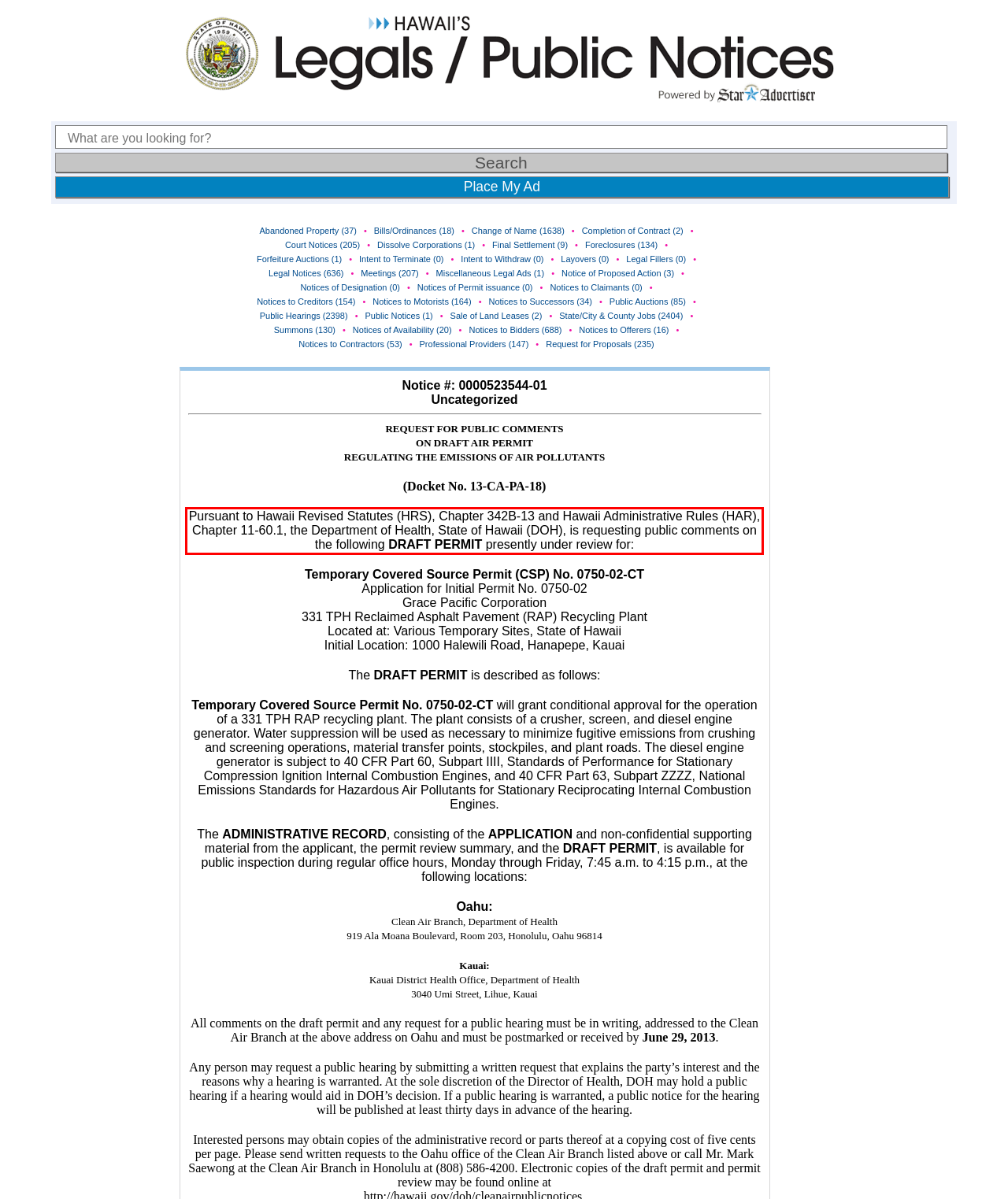You are looking at a screenshot of a webpage with a red rectangle bounding box. Use OCR to identify and extract the text content found inside this red bounding box.

Pursuant to Hawaii Revised Statutes (HRS), Chapter 342B-13 and Hawaii Administrative Rules (HAR), Chapter 11-60.1, the Department of Health, State of Hawaii (DOH), is requesting public comments on the following DRAFT PERMIT presently under review for: